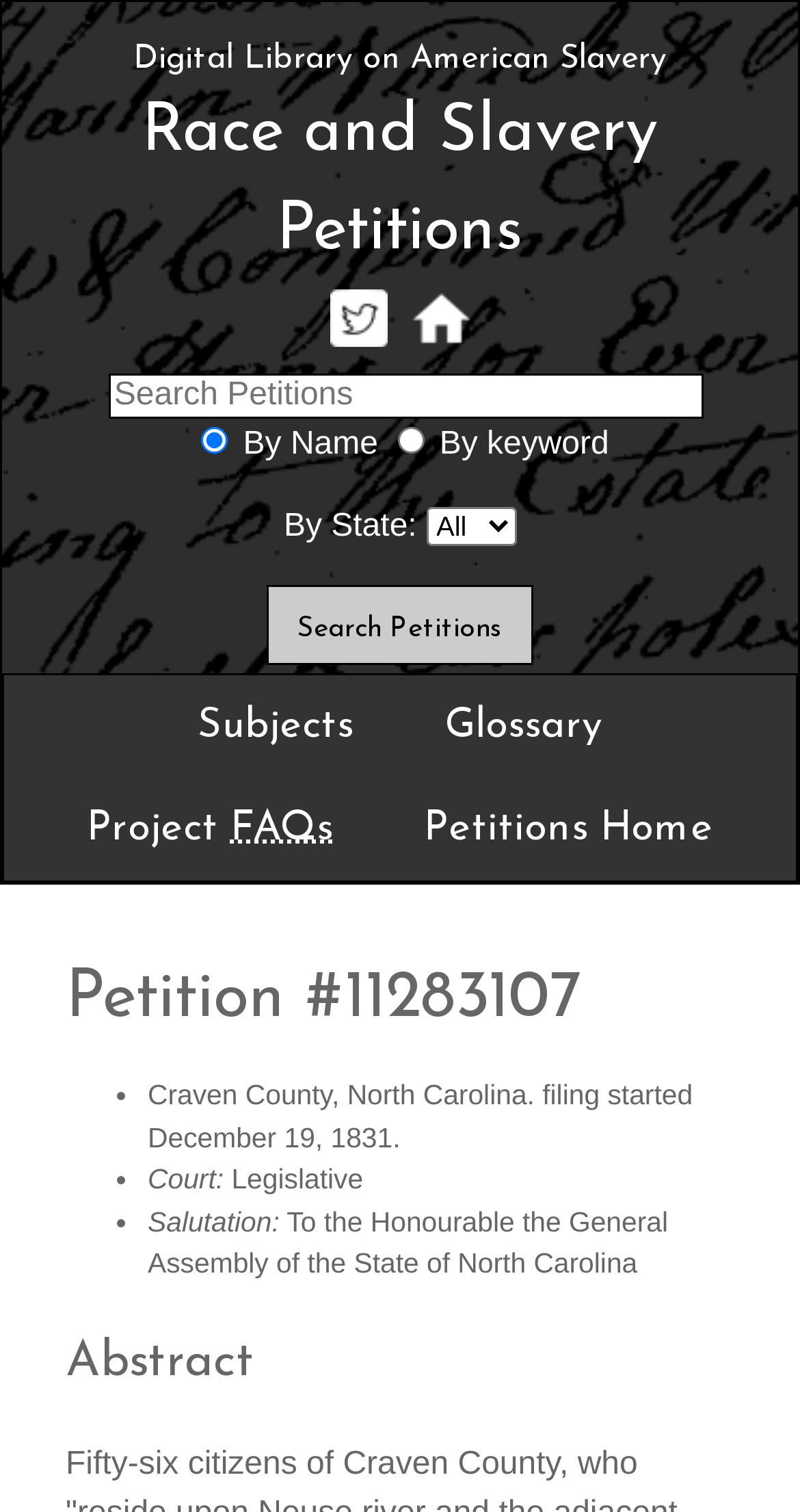Identify the bounding box coordinates of the region I need to click to complete this instruction: "Search petitions".

[0.135, 0.247, 0.88, 0.277]